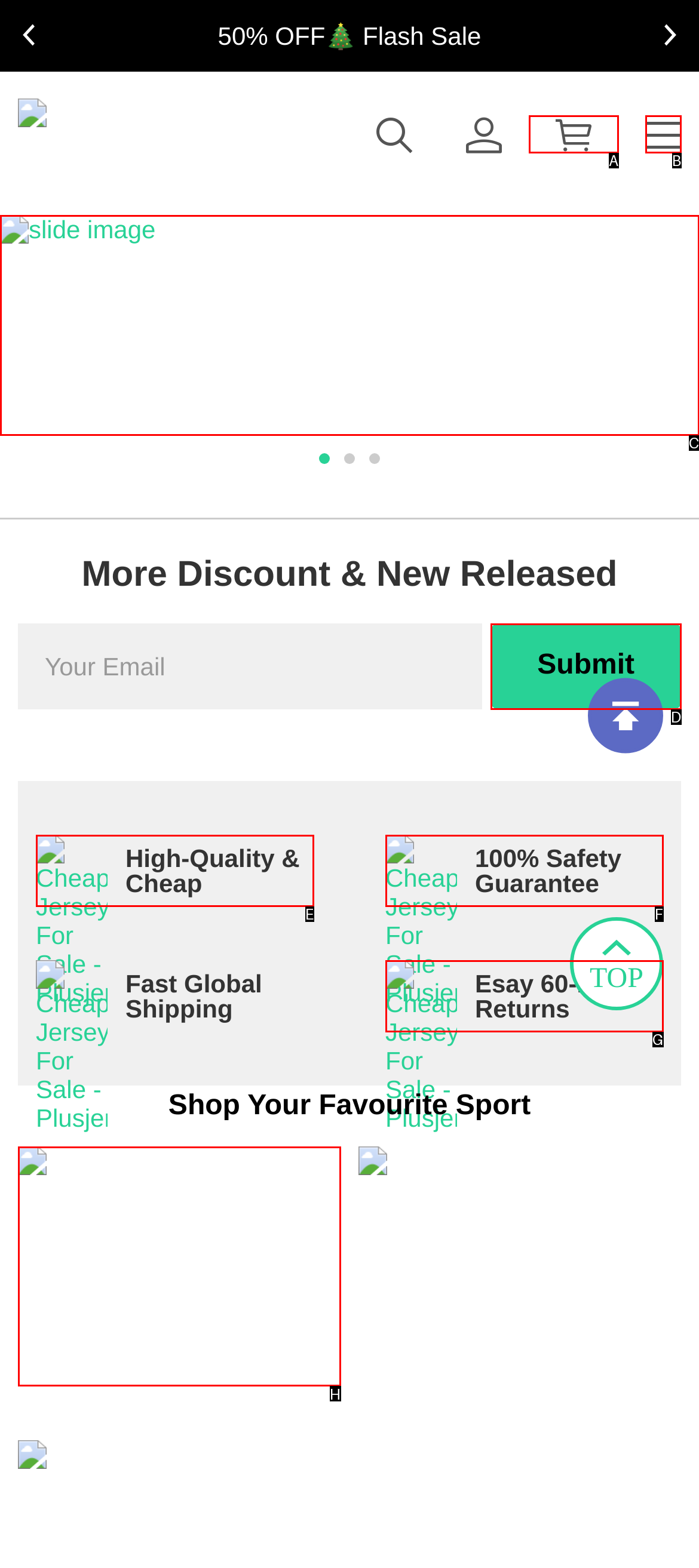Based on the element description: Submit, choose the HTML element that matches best. Provide the letter of your selected option.

D